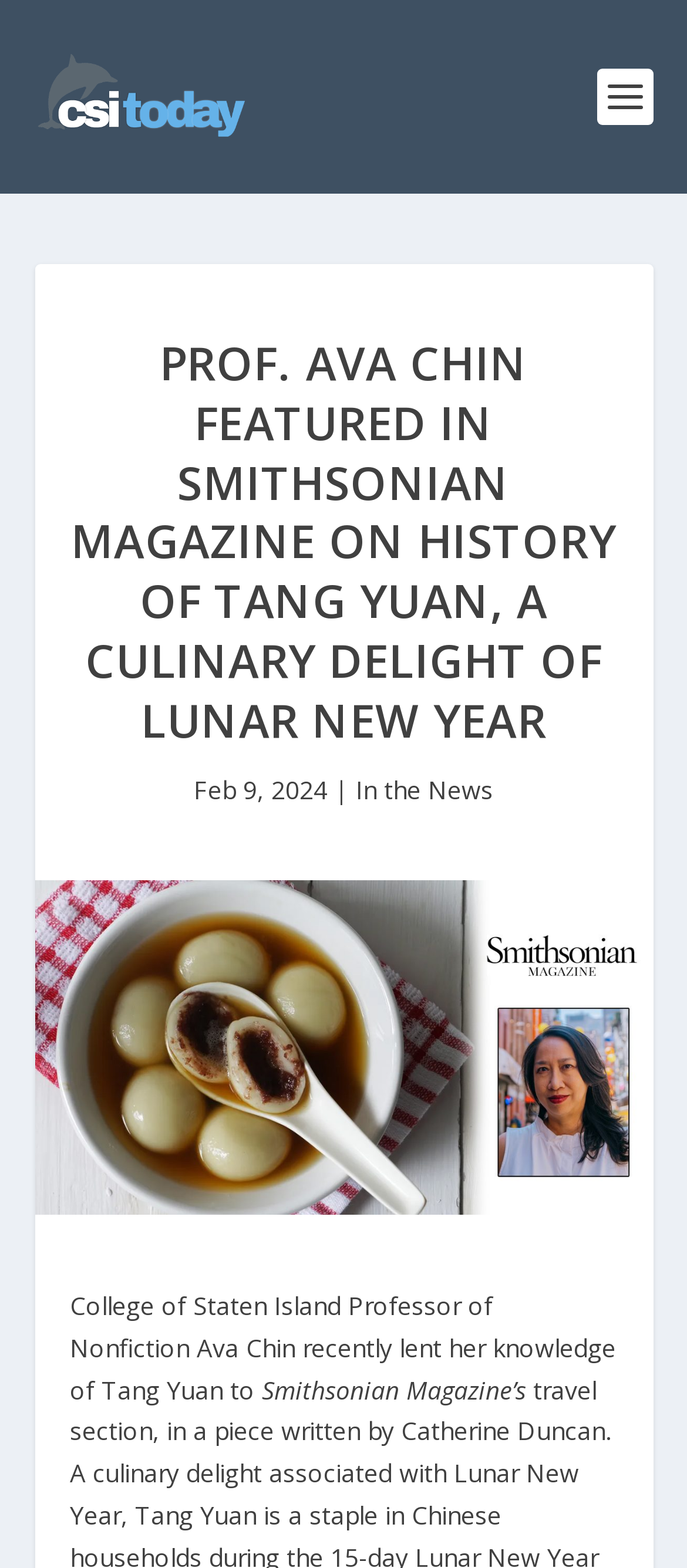Answer briefly with one word or phrase:
What is the topic of the article that Prof. Ava Chin was featured in?

Tang Yuan